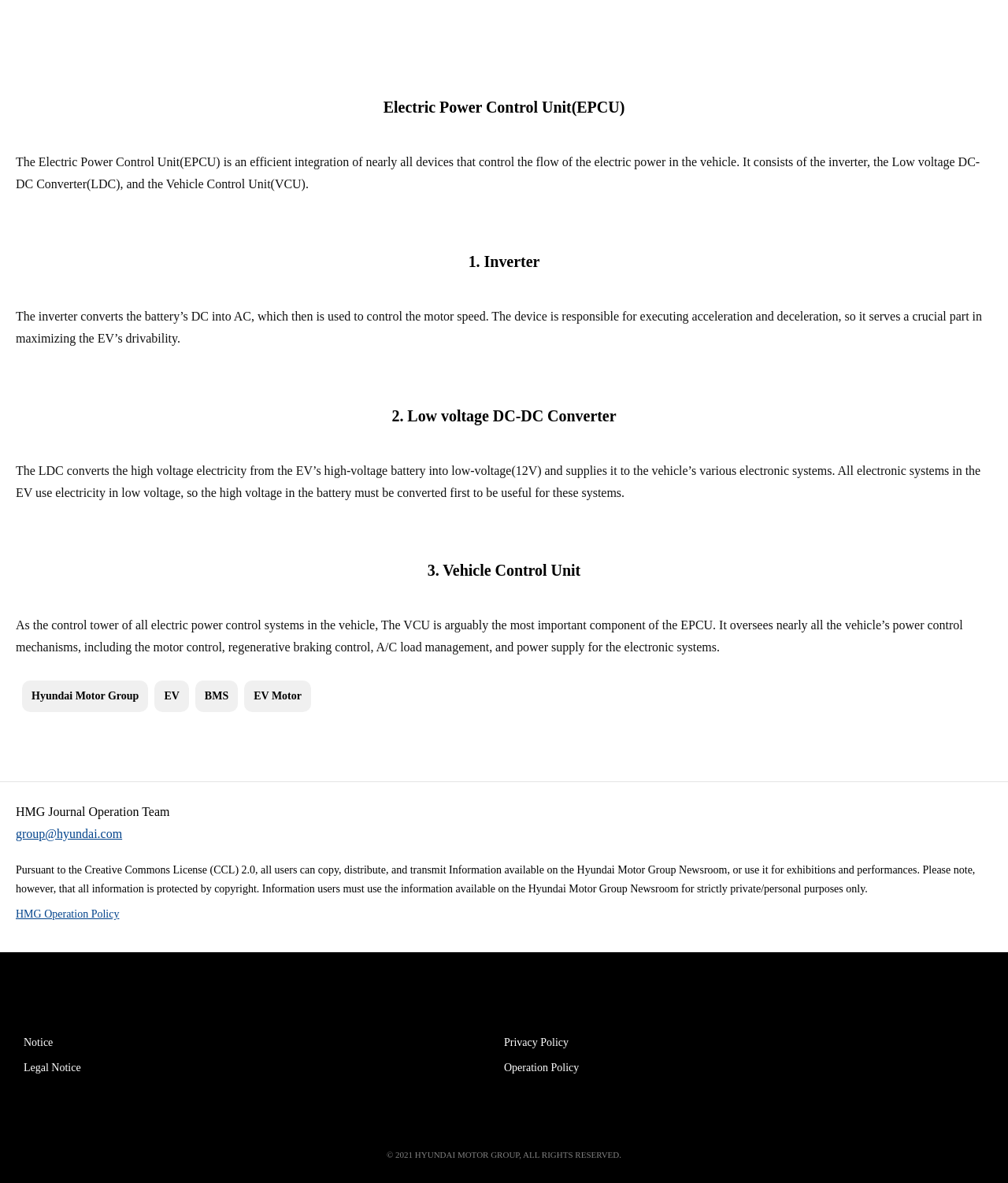Locate the bounding box coordinates of the clickable region to complete the following instruction: "Visit EV page."

[0.153, 0.575, 0.187, 0.602]